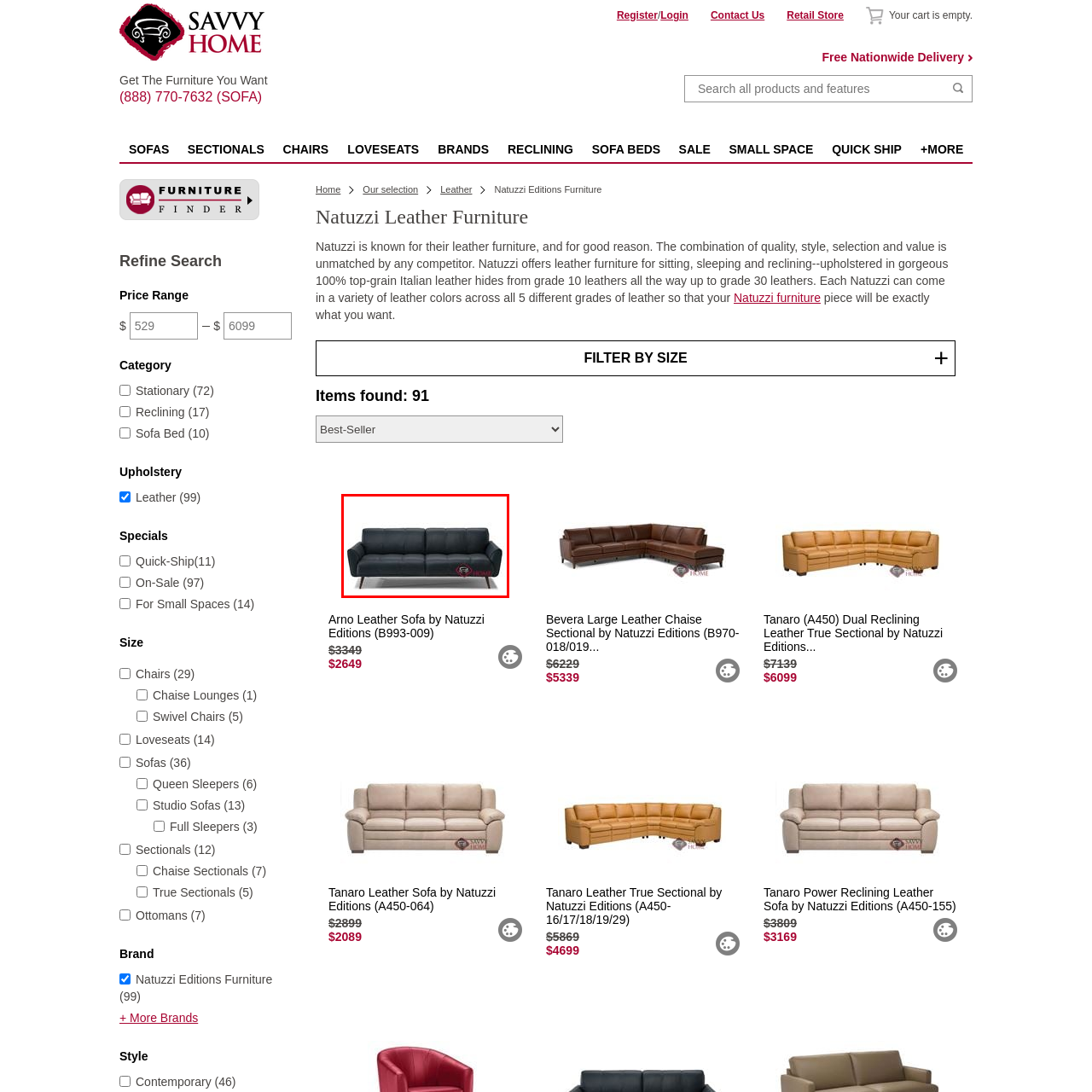What is the primary purpose of the sofa?
Please look at the image marked with a red bounding box and provide a one-word or short-phrase answer based on what you see.

lounging or entertaining